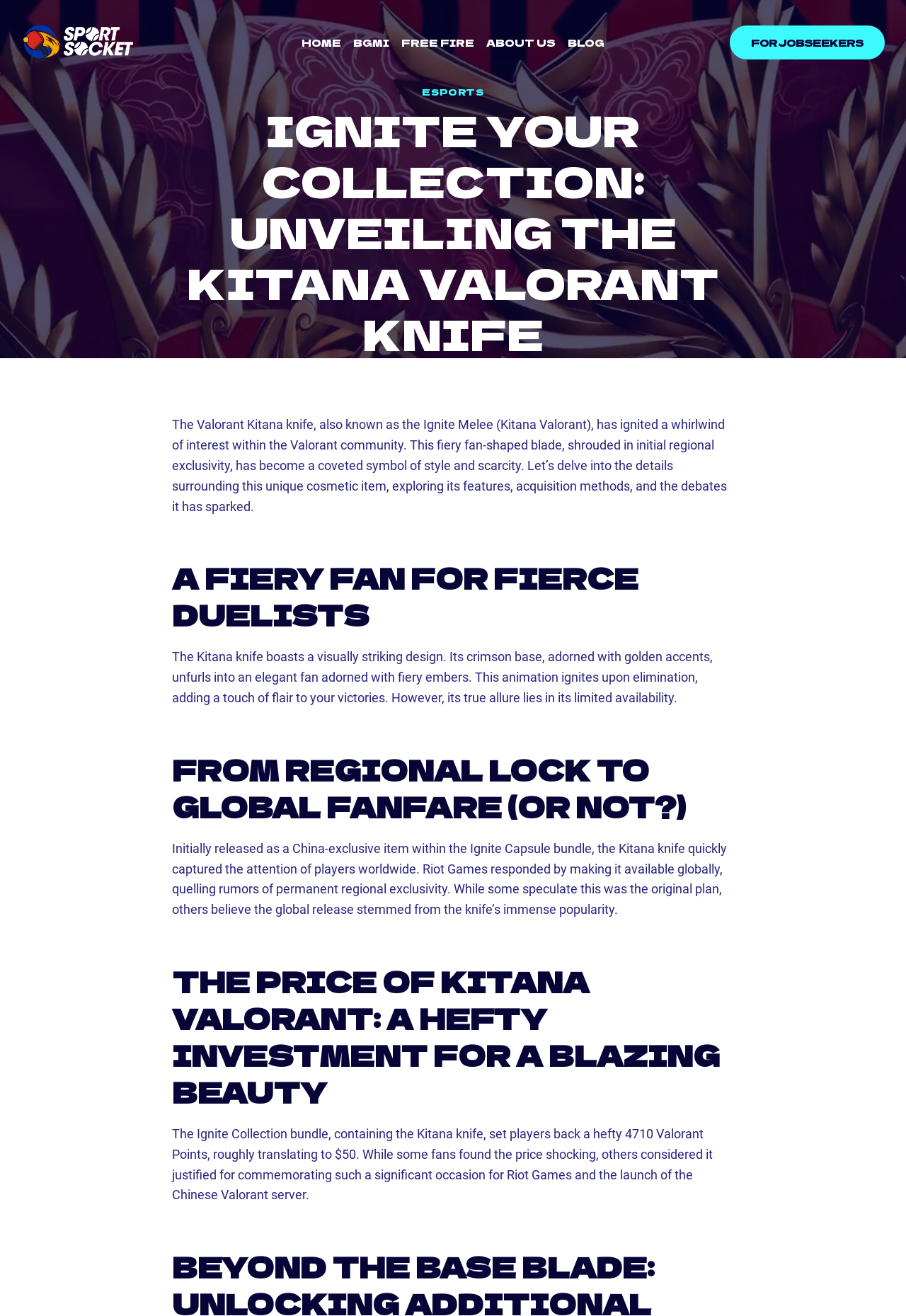What is the main heading of this webpage? Please extract and provide it.

IGNITE YOUR COLLECTION: UNVEILING THE KITANA VALORANT KNIFE